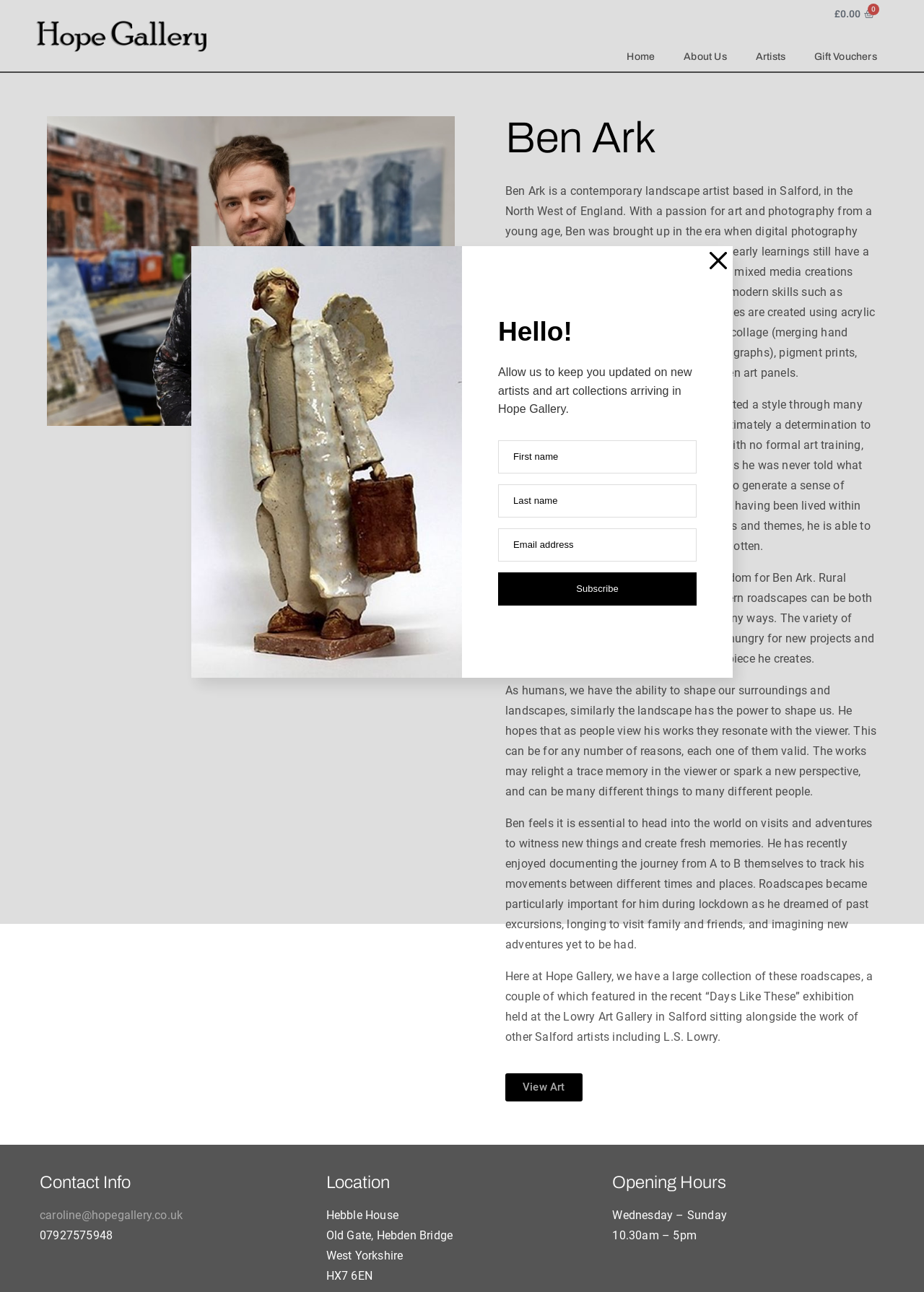What type of art does Ben Ark create? Observe the screenshot and provide a one-word or short phrase answer.

Landscape art